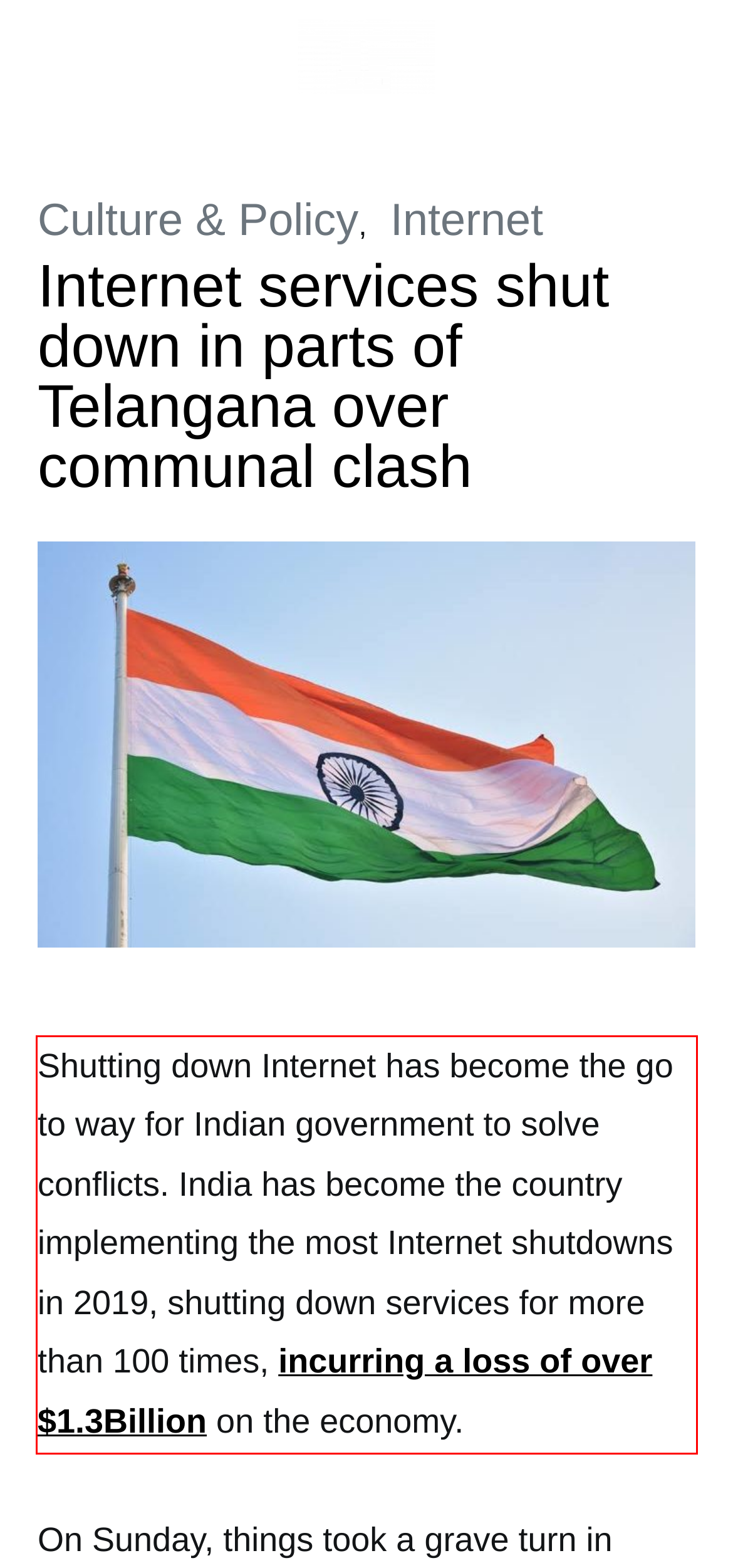Your task is to recognize and extract the text content from the UI element enclosed in the red bounding box on the webpage screenshot.

Shutting down Internet has become the go to way for Indian government to solve conflicts. India has become the country implementing the most Internet shutdowns in 2019, shutting down services for more than 100 times, incurring a loss of over $1.3Billion on the economy.